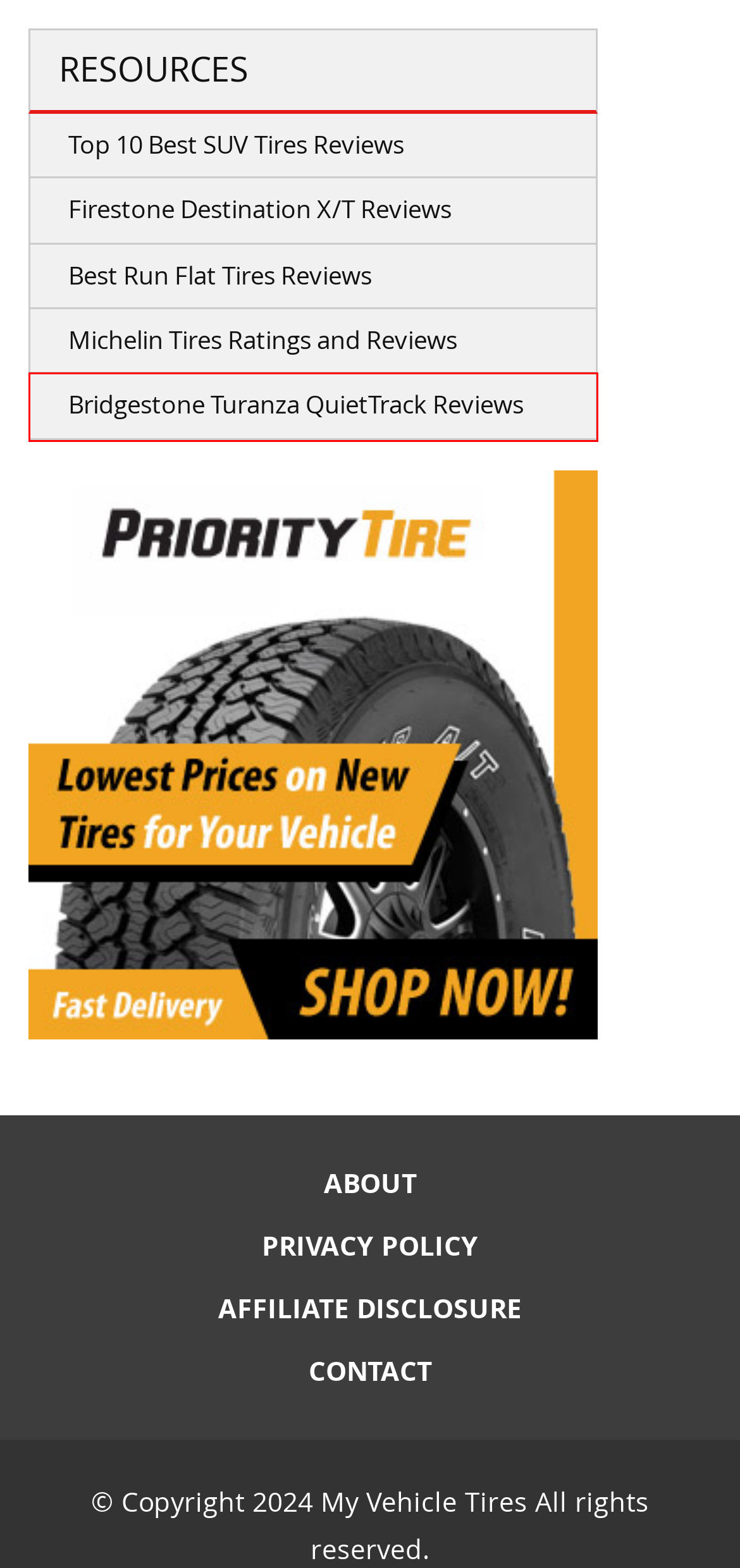You are given a screenshot of a webpage with a red rectangle bounding box around a UI element. Select the webpage description that best matches the new webpage after clicking the element in the bounding box. Here are the candidates:
A. Privacy Policy - My Vehicle Tires
B. Bridgestone Turanza QuietTrack Reviews - My Vehicle Tires
C. Top 10 Best SUV Tires – Reviews - My Vehicle Tires
D. Affiliate Disclosure - My Vehicle Tires
E. My Vehicle Tire - My Vehicle Tires
F. Firestone Destination X/T Reviews - My Vehicle Tires
G. Michelin Tires Ratings and Reviews - My Vehicle Tires
H. Best Run Flat Tires Reviews - My Vehicle Tires

B